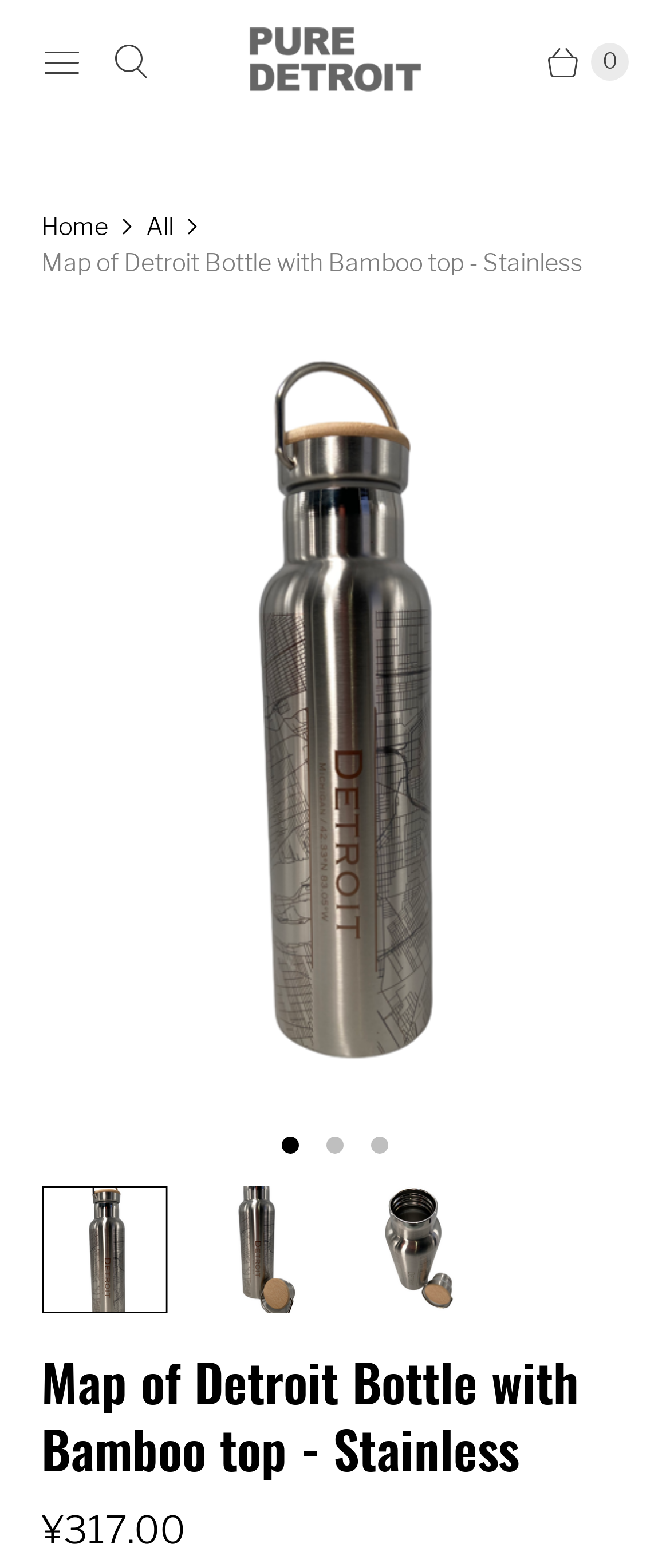Locate the bounding box coordinates of the area where you should click to accomplish the instruction: "View product details".

[0.062, 0.205, 0.938, 0.704]